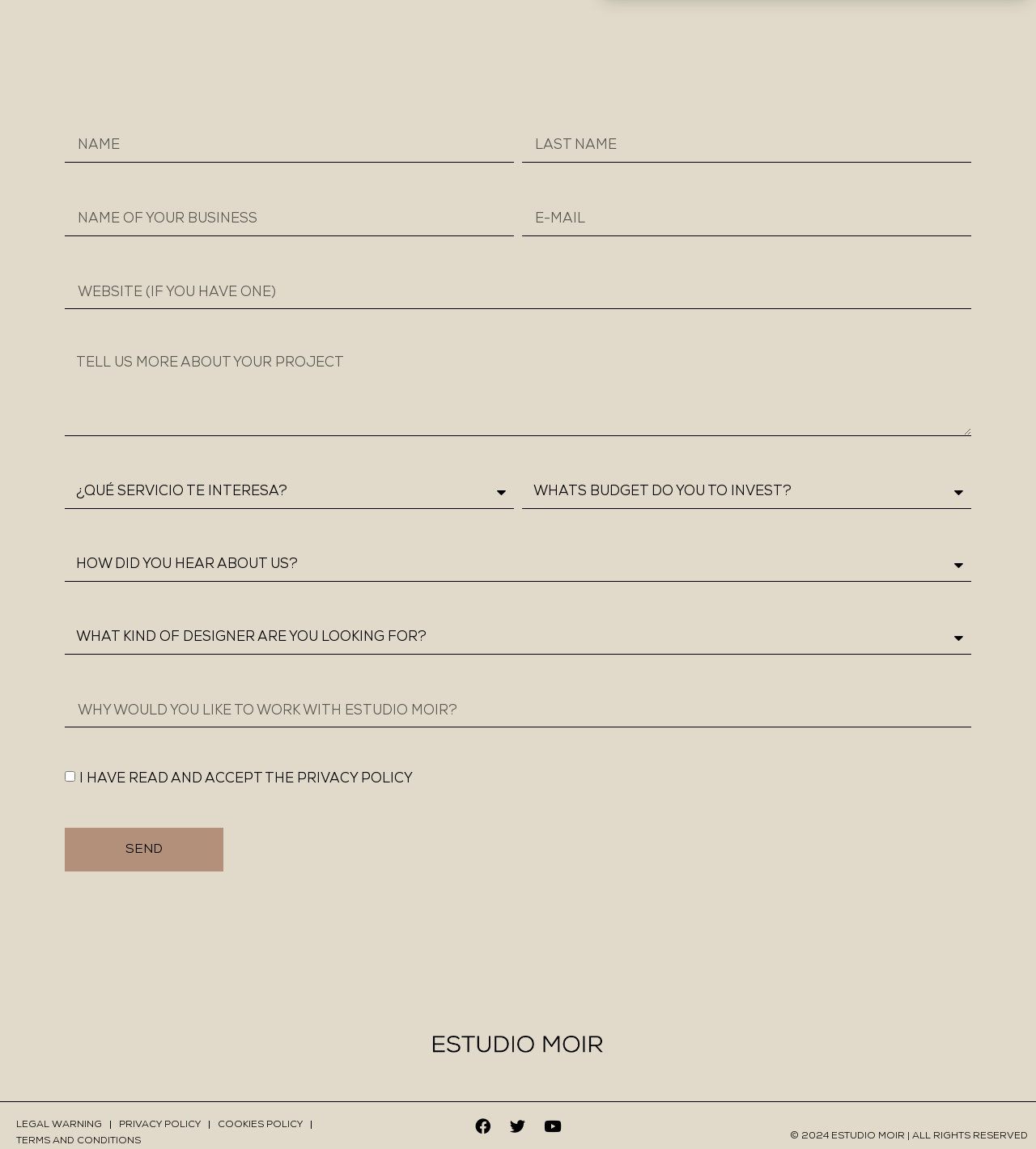Determine the bounding box coordinates for the element that should be clicked to follow this instruction: "Read 'News/Blog'". The coordinates should be given as four float numbers between 0 and 1, in the format [left, top, right, bottom].

None